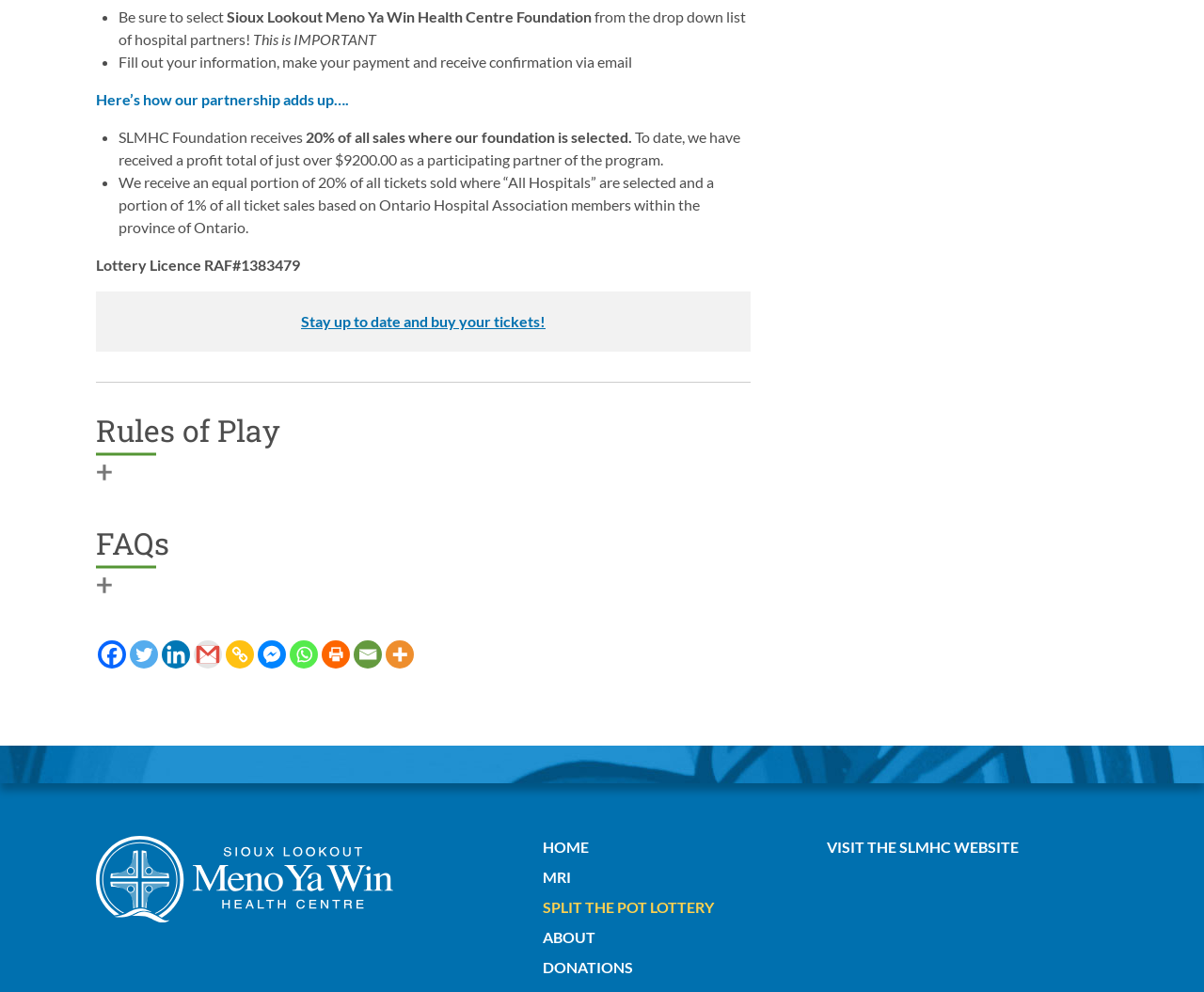Please identify the bounding box coordinates of the area that needs to be clicked to fulfill the following instruction: "Click the 'Rules of Play +' button."

[0.08, 0.416, 0.623, 0.499]